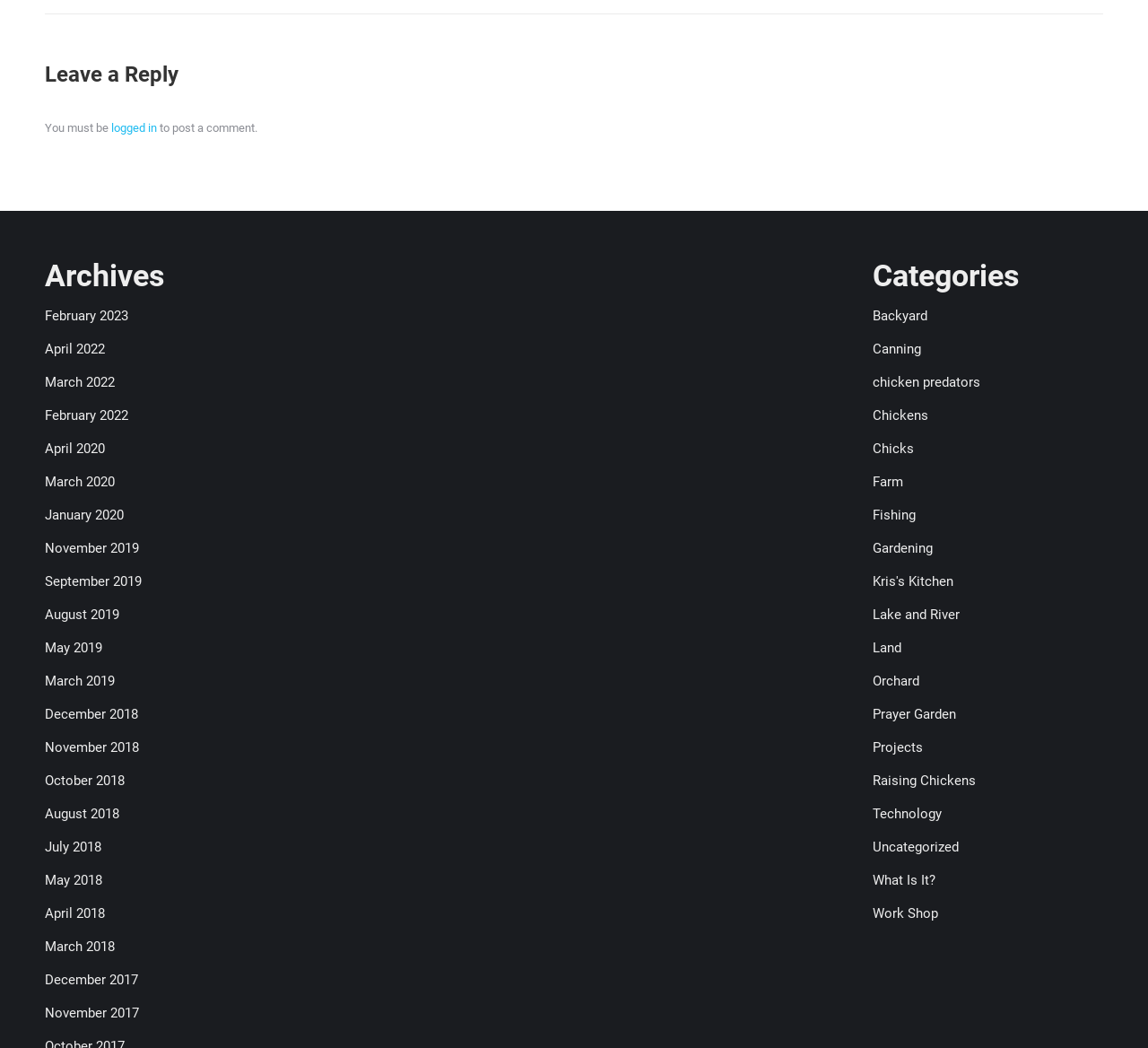What is the first archive link listed on the webpage?
Based on the image, give a concise answer in the form of a single word or short phrase.

February 2023